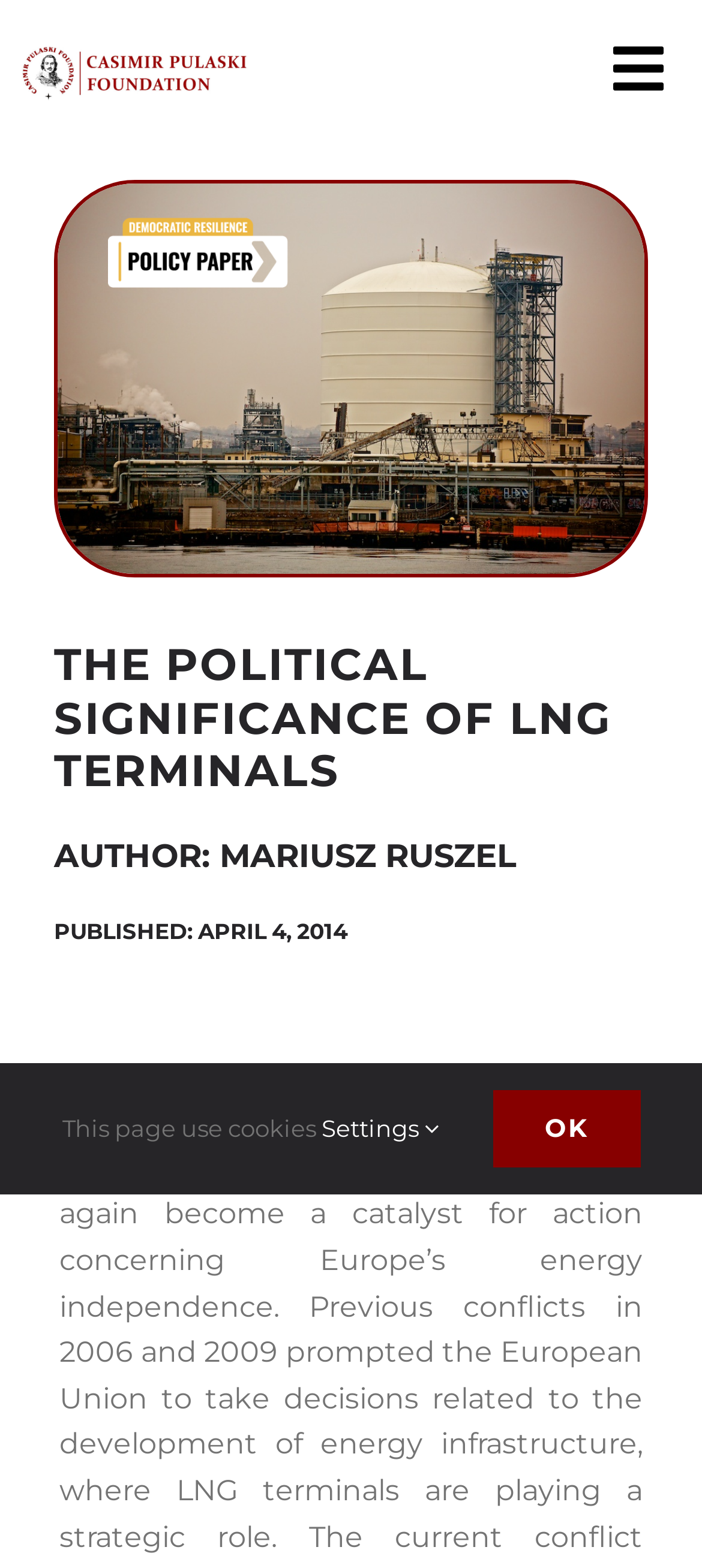Describe all the key features and sections of the webpage thoroughly.

The webpage is about the Casimir Pulaski Foundation, with a focus on the political significance of LNG terminals. At the top left corner, there is a logo link. Next to it, on the top right, is a main menu navigation bar with a toggle button. The menu bar contains several links, including "NEWS", "EXPERTS", "PUBLICATIONS", "WHAT WE DO", "WHO WE ARE", "CAREER", "CONTACT", and "Polski", each with a corresponding button to open a submenu.

Below the menu bar, there is a search bar with a search button and a placeholder text "Search for:". On the top right, there is a small Polish flag image with a link to the Polish version of the website.

The main content of the webpage is an article about the political significance of LNG terminals, with an image related to the topic above the article title. The article title, "THE POLITICAL SIGNIFICANCE OF LNG TERMINALS", is in a large font, followed by the author's name, "MARIUSZ RUSZEL", and the publication date, "APRIL 4, 2014".

At the bottom of the webpage, there is a notification about the use of cookies, with a link to settings and an "OK" button to acknowledge the notification.